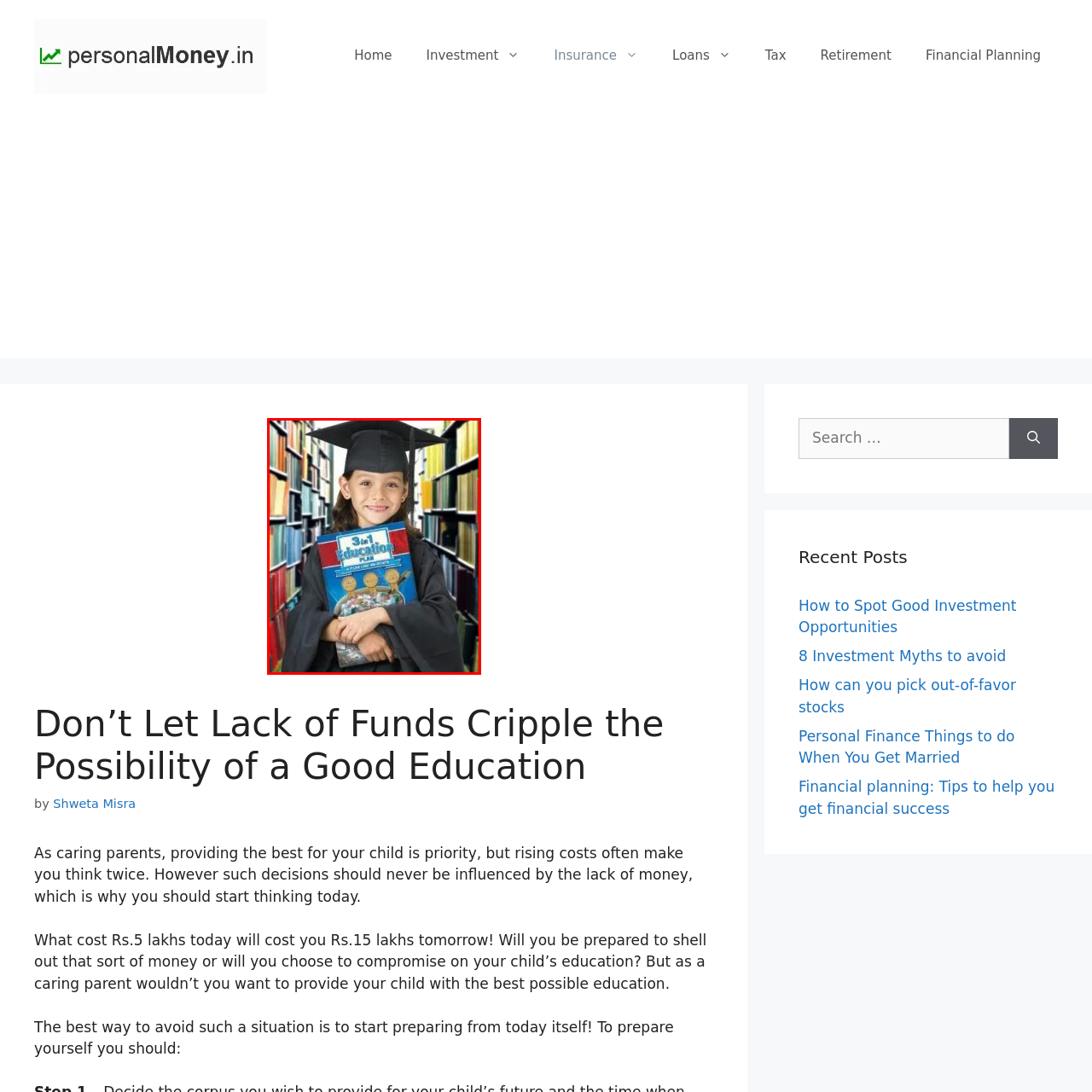Examine the image within the red border, What is the setting of the image? 
Please provide a one-word or one-phrase answer.

A library